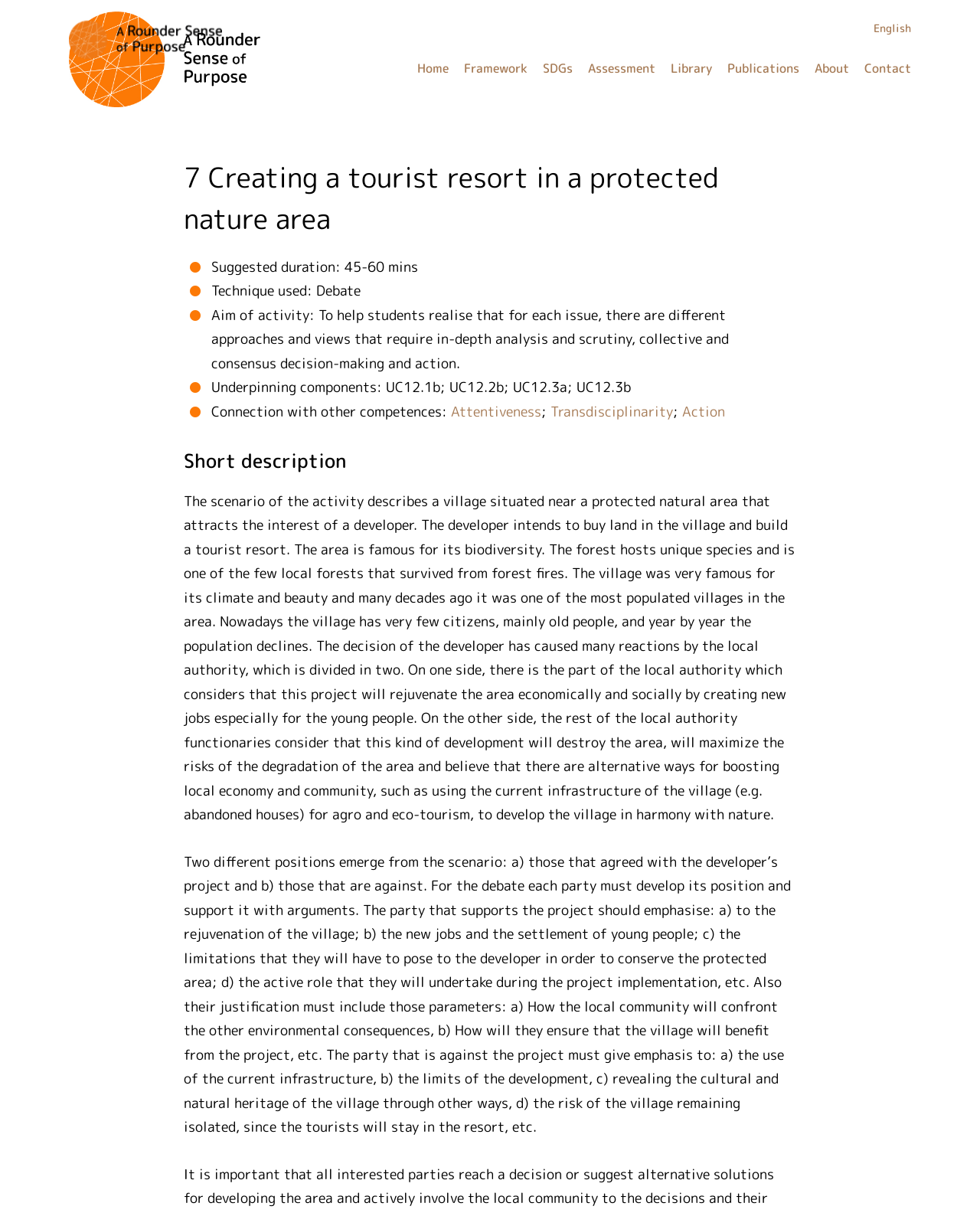What is the connection with other competences?
Please provide a comprehensive answer based on the contents of the image.

The connection with other competences is mentioned in the section below the heading '7 Creating a tourist resort in a protected nature area'. It is stated as 'Connection with other competences:' and lists Attentiveness, Transdisciplinarity, and Action as the connected competences.